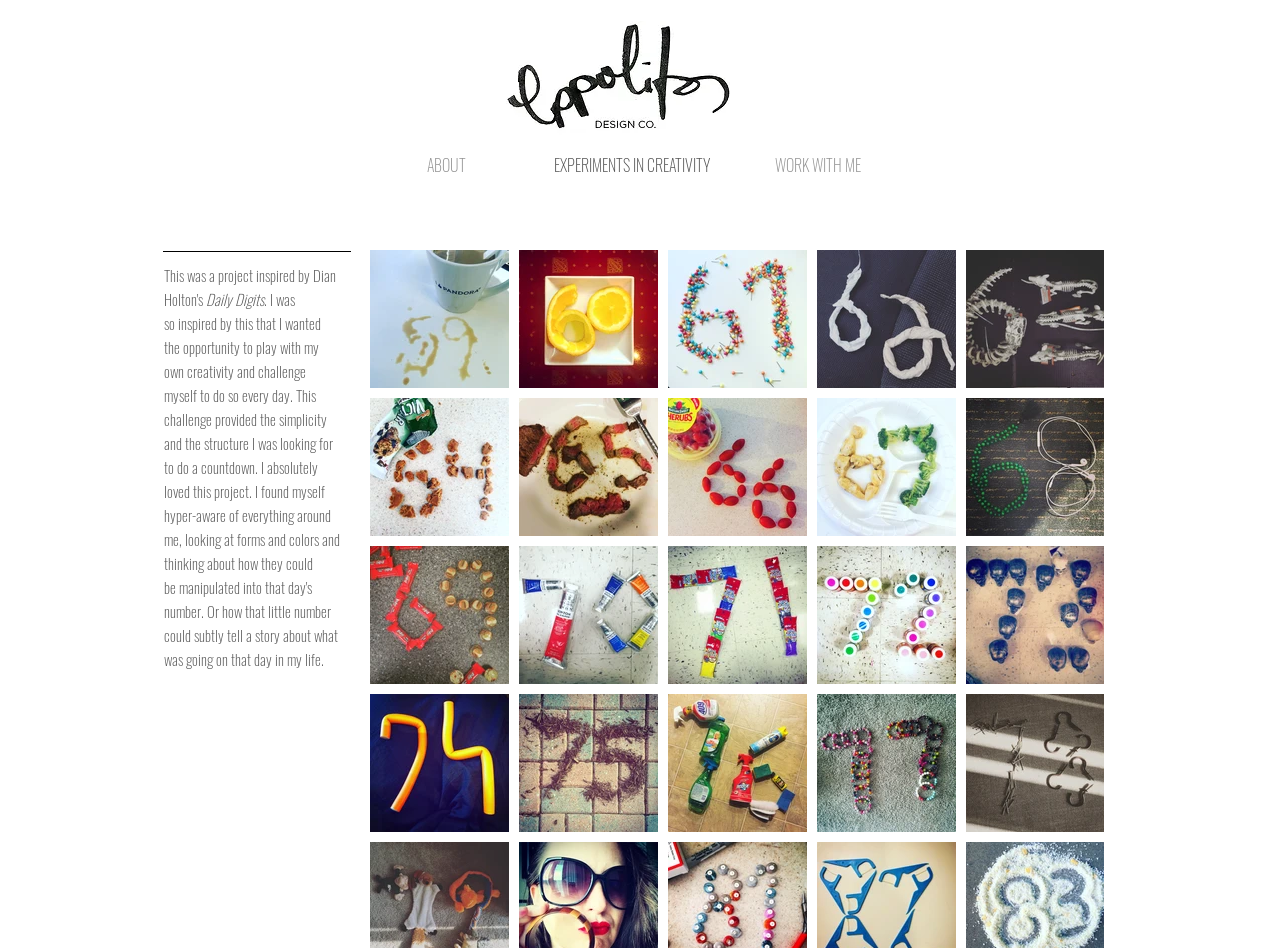Extract the bounding box coordinates of the UI element described: "WORK WITH ME". Provide the coordinates in the format [left, top, right, bottom] with values ranging from 0 to 1.

[0.566, 0.158, 0.712, 0.19]